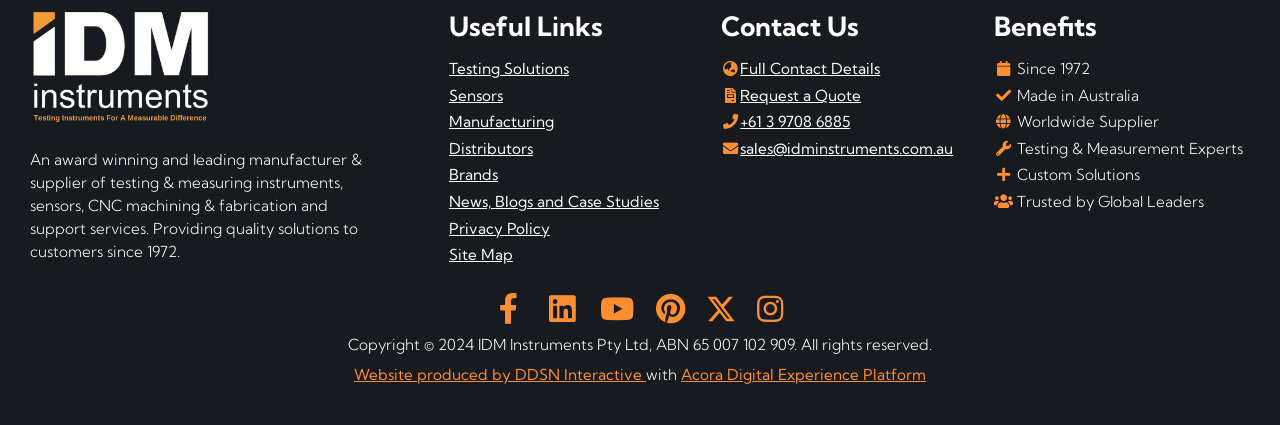Kindly determine the bounding box coordinates of the area that needs to be clicked to fulfill this instruction: "Follow IDM Instruments on Twitter".

[0.552, 0.717, 0.578, 0.762]